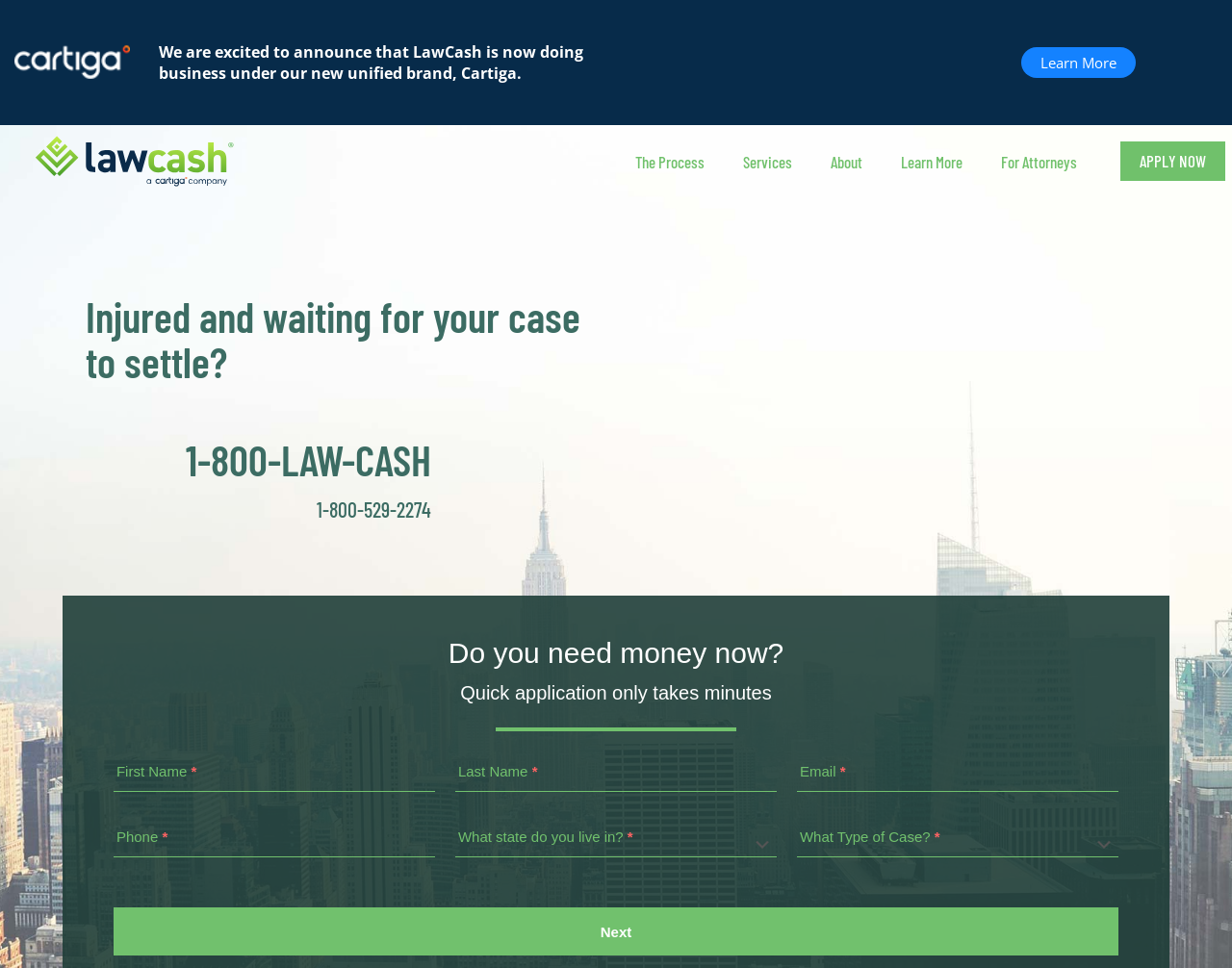What is the next step after filling out the application form? Analyze the screenshot and reply with just one word or a short phrase.

Click the 'Next' button